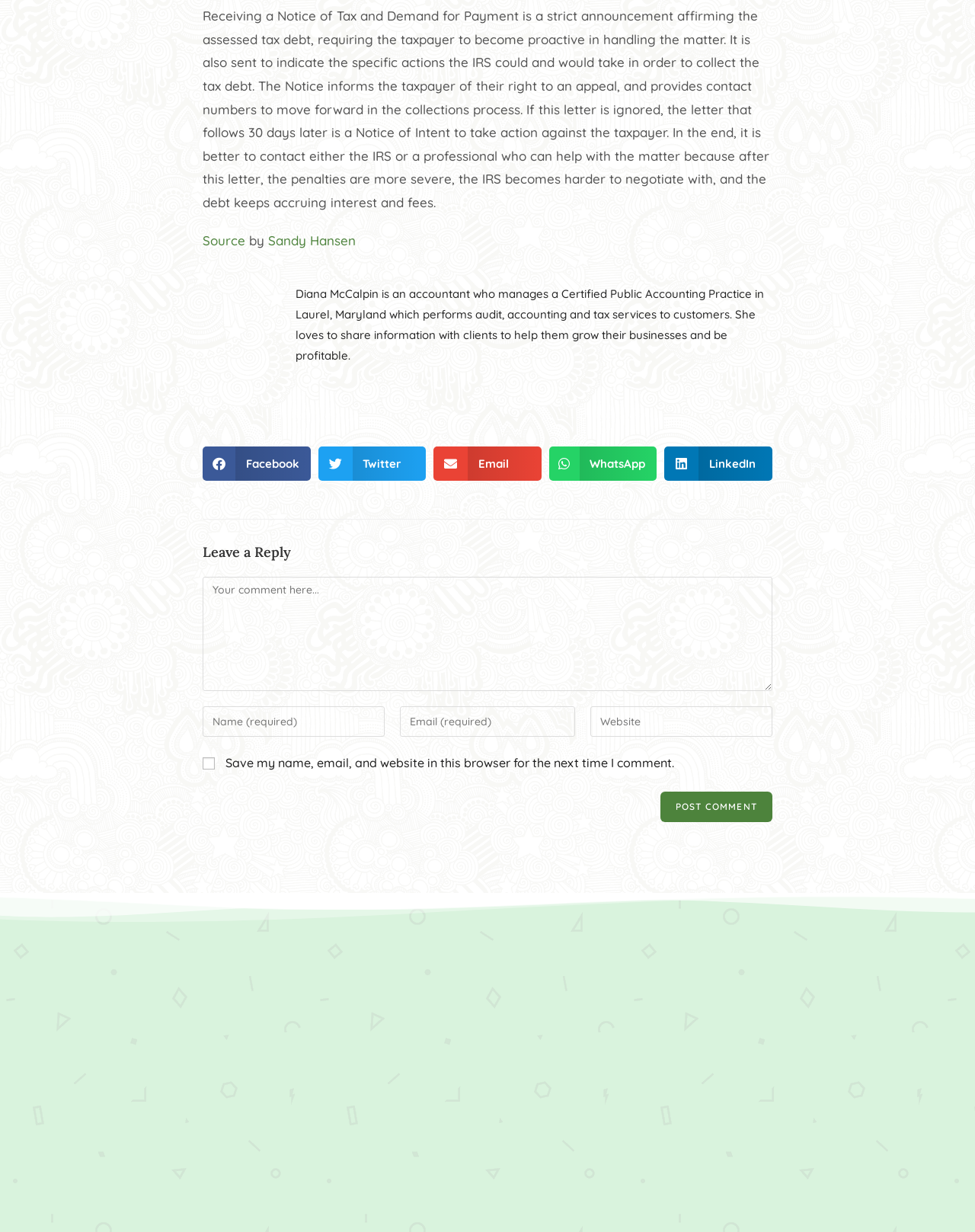What is the purpose of the Notice of Tax and Demand for Payment?
Give a single word or phrase answer based on the content of the image.

To inform taxpayer of tax debt